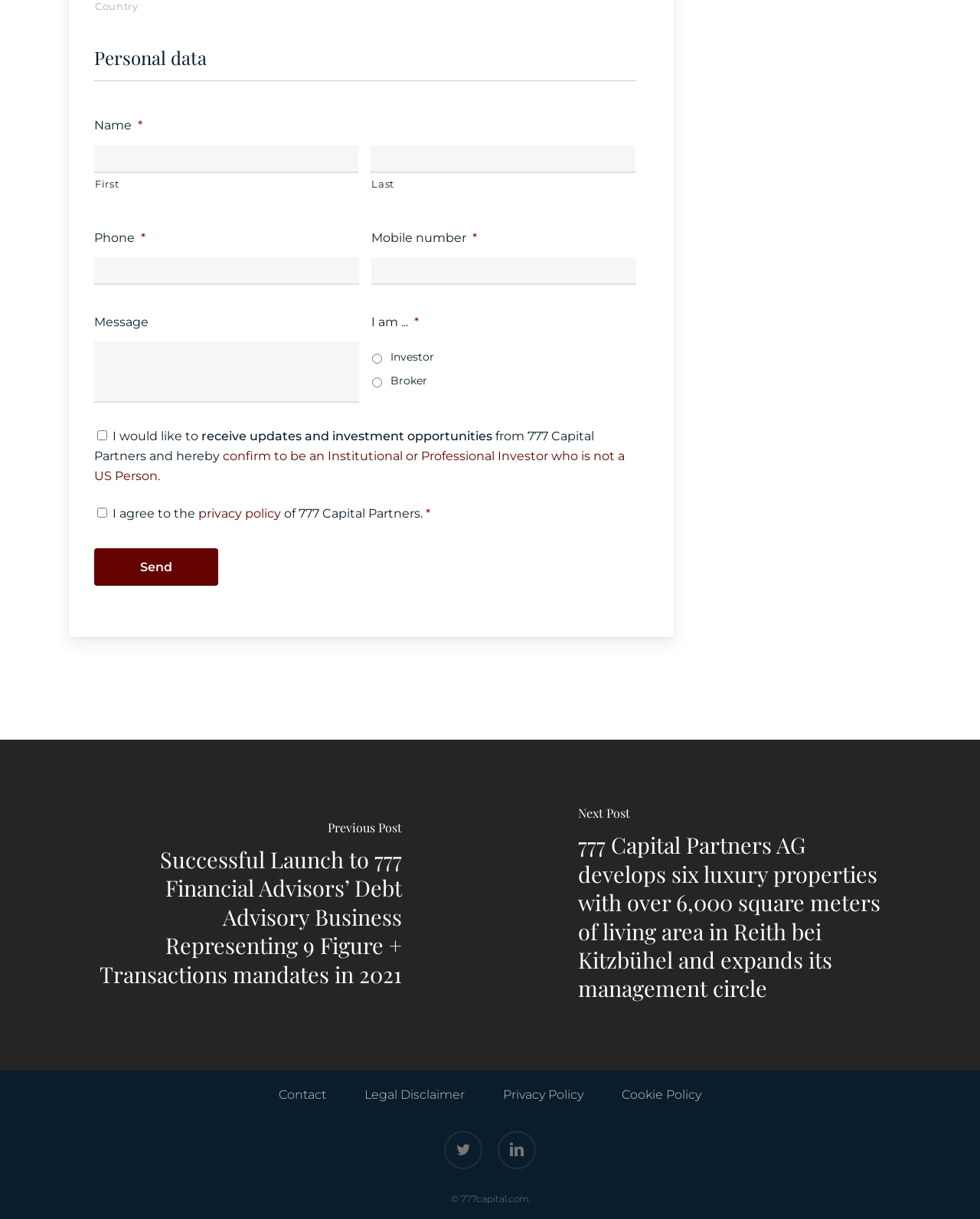Please find and report the bounding box coordinates of the element to click in order to perform the following action: "Enter phone number". The coordinates should be expressed as four float numbers between 0 and 1, in the format [left, top, right, bottom].

[0.096, 0.211, 0.366, 0.234]